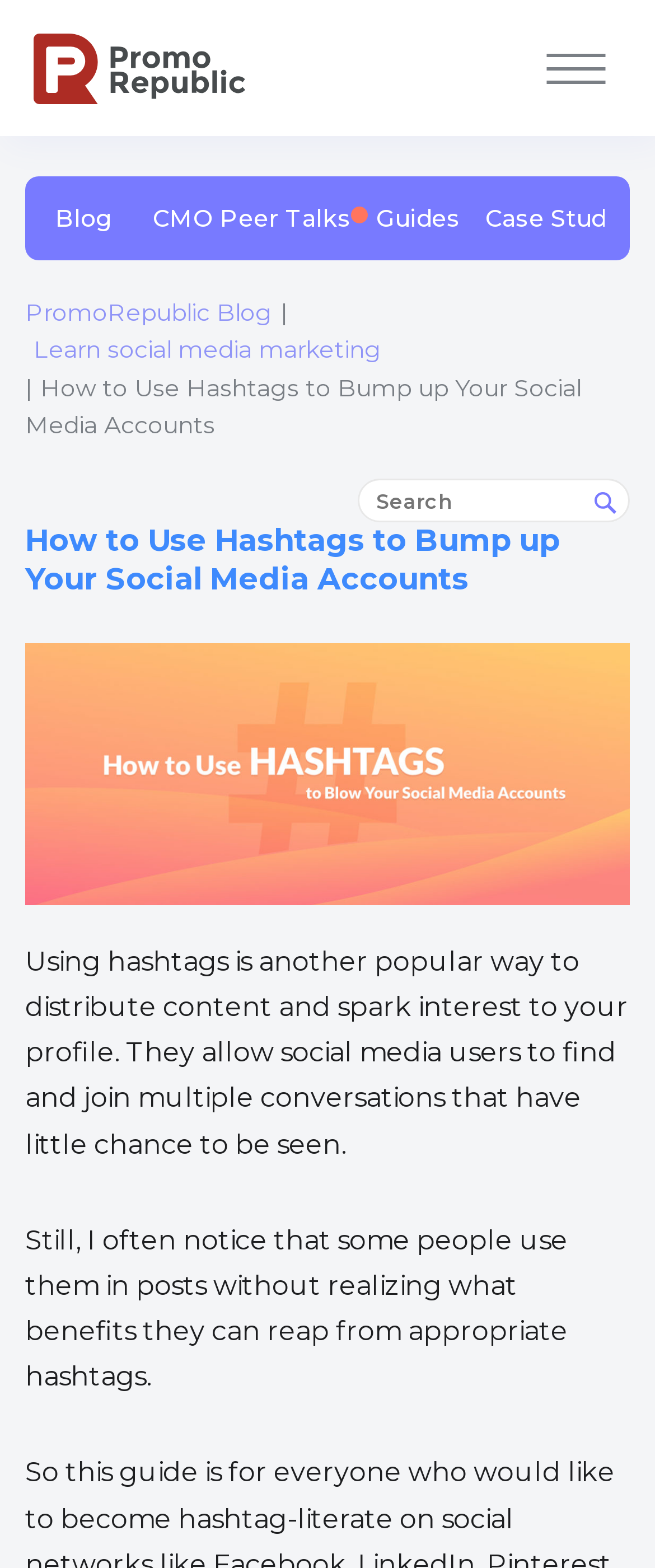What is the benefit of using appropriate hashtags?
Look at the webpage screenshot and answer the question with a detailed explanation.

The webpage states that 'some people use them in posts without realizing what benefits they can reap from appropriate hashtags.' This suggests that using appropriate hashtags can lead to certain benefits, although the exact benefits are not specified.